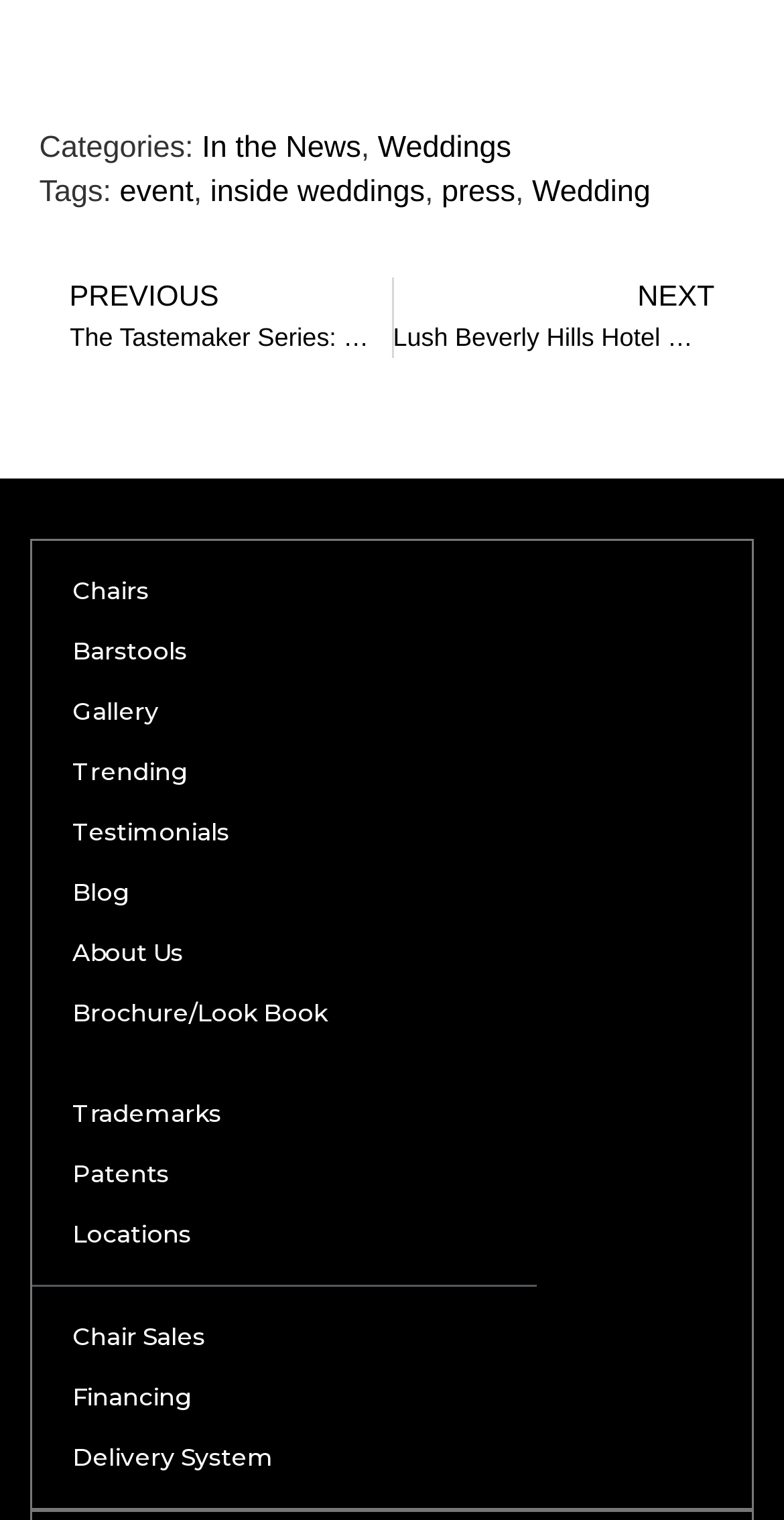Provide the bounding box coordinates of the HTML element this sentence describes: "Chairs". The bounding box coordinates consist of four float numbers between 0 and 1, i.e., [left, top, right, bottom].

[0.041, 0.369, 0.959, 0.409]